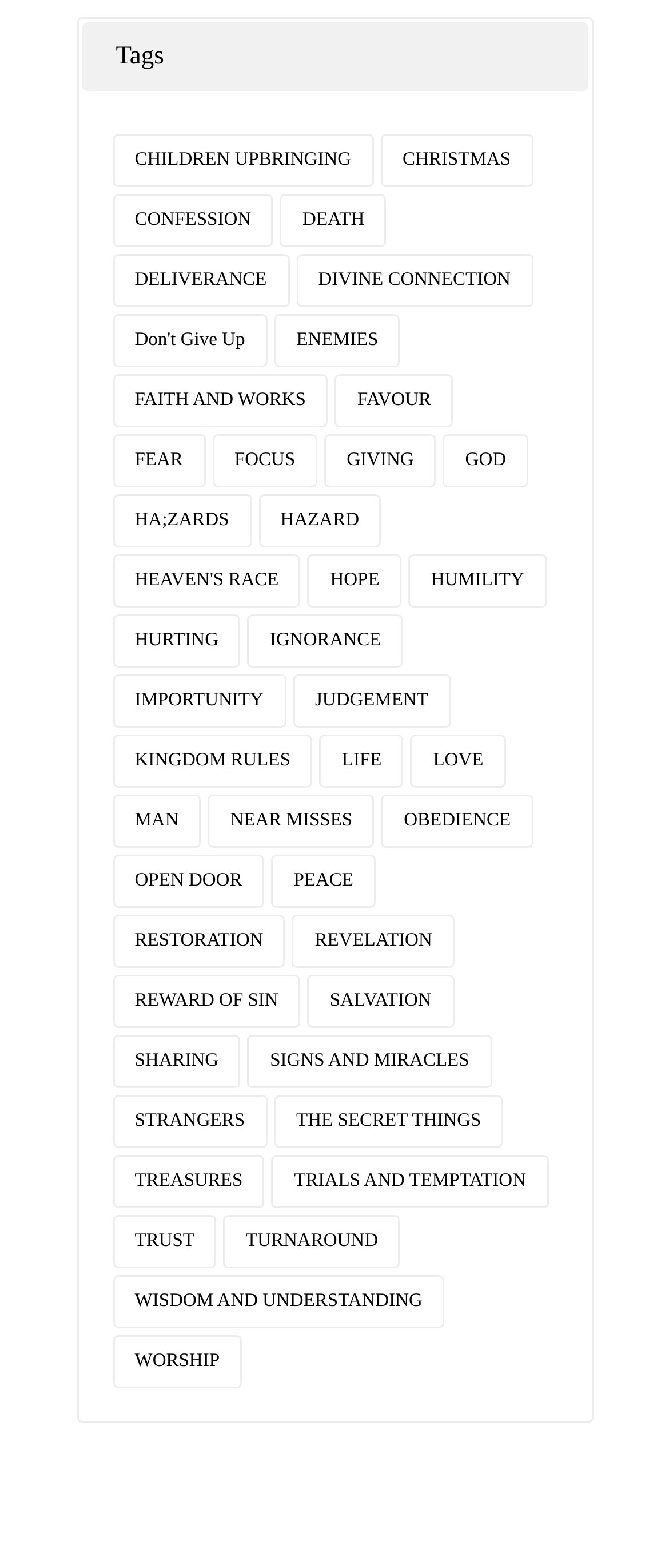Can you show the bounding box coordinates of the region to click on to complete the task described in the instruction: "Click on the 'FAITH AND WORKS' link"?

[0.168, 0.239, 0.491, 0.273]